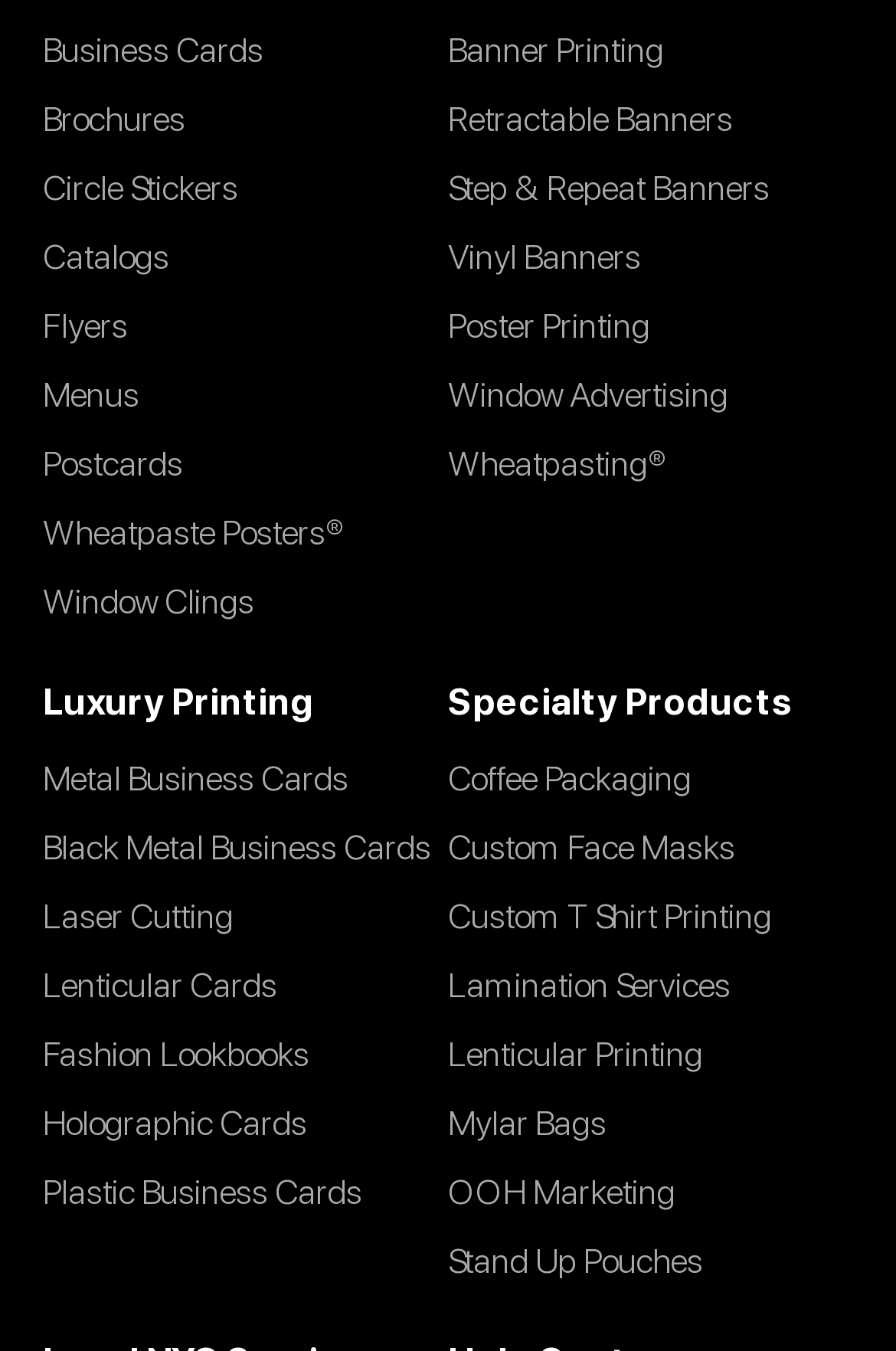Provide a brief response to the question using a single word or phrase: 
What type of products are listed on the left side?

Printing products